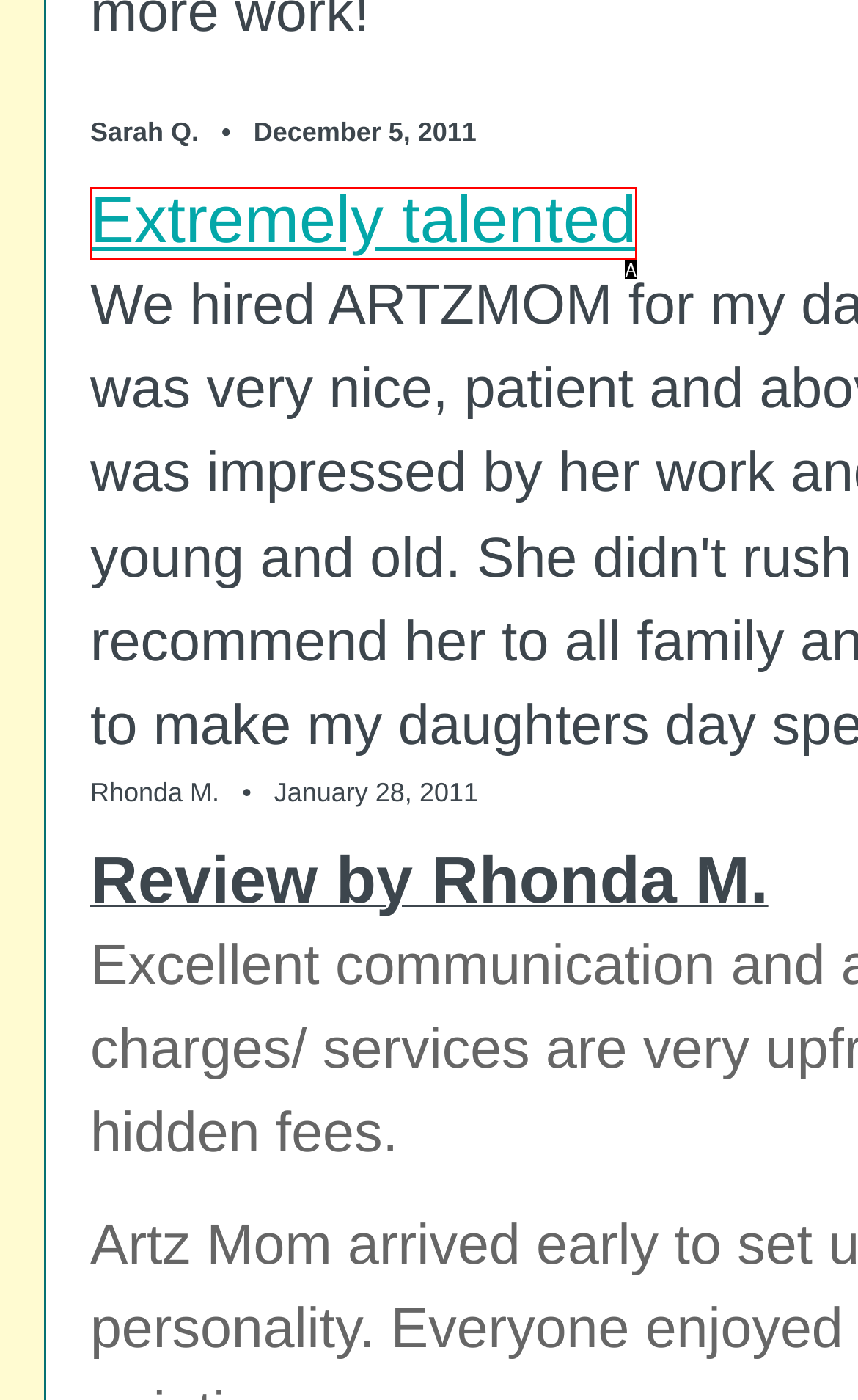Given the description: Extremely talented, select the HTML element that matches it best. Reply with the letter of the chosen option directly.

A